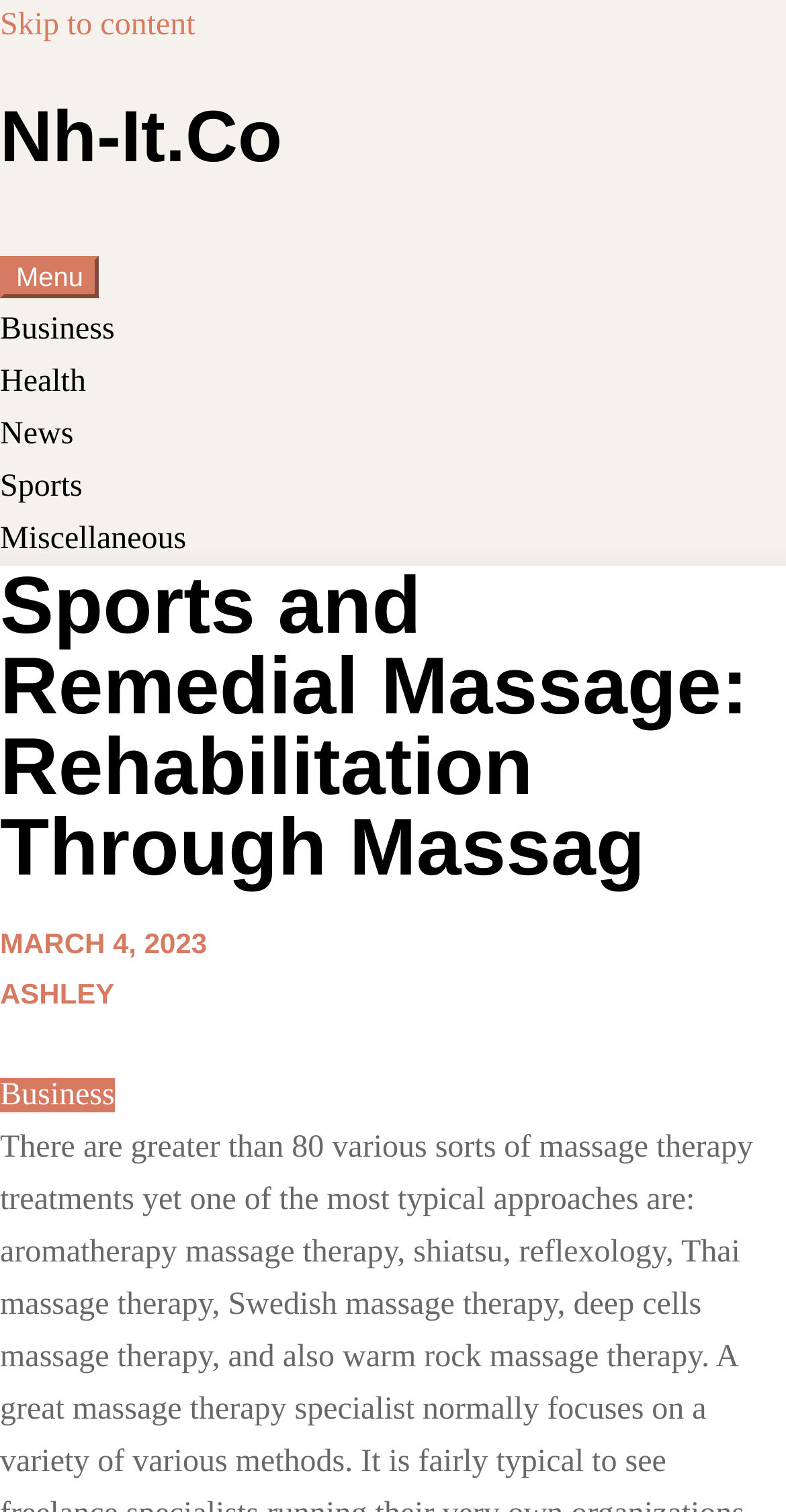What is the first menu item?
Deliver a detailed and extensive answer to the question.

I looked at the navigation menu and found the first link under 'Primary Menu' which is 'Business'.